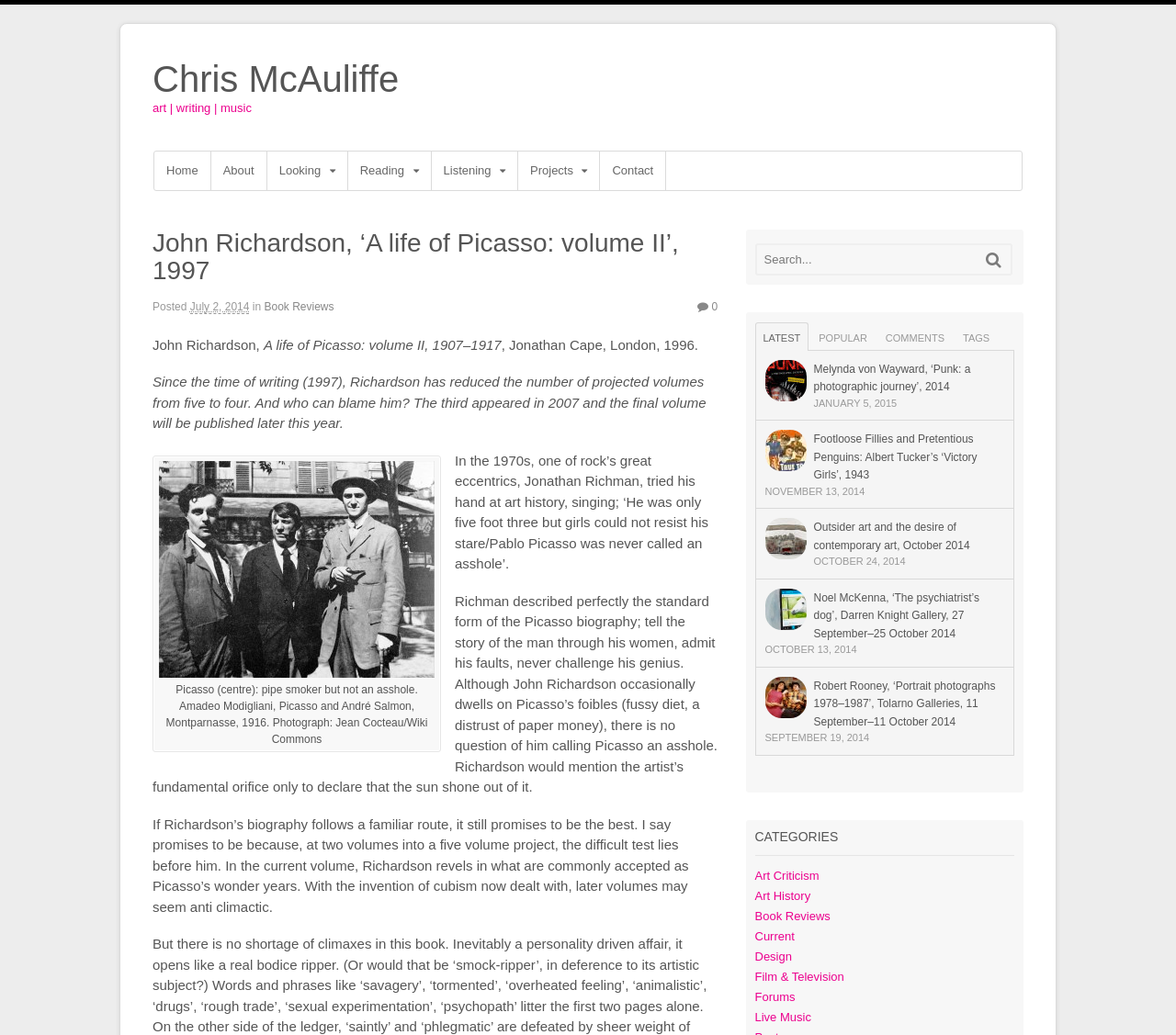Predict the bounding box coordinates of the UI element that matches this description: "input value="Search..." name="s" value="Search..."". The coordinates should be in the format [left, top, right, bottom] with each value between 0 and 1.

[0.643, 0.237, 0.84, 0.264]